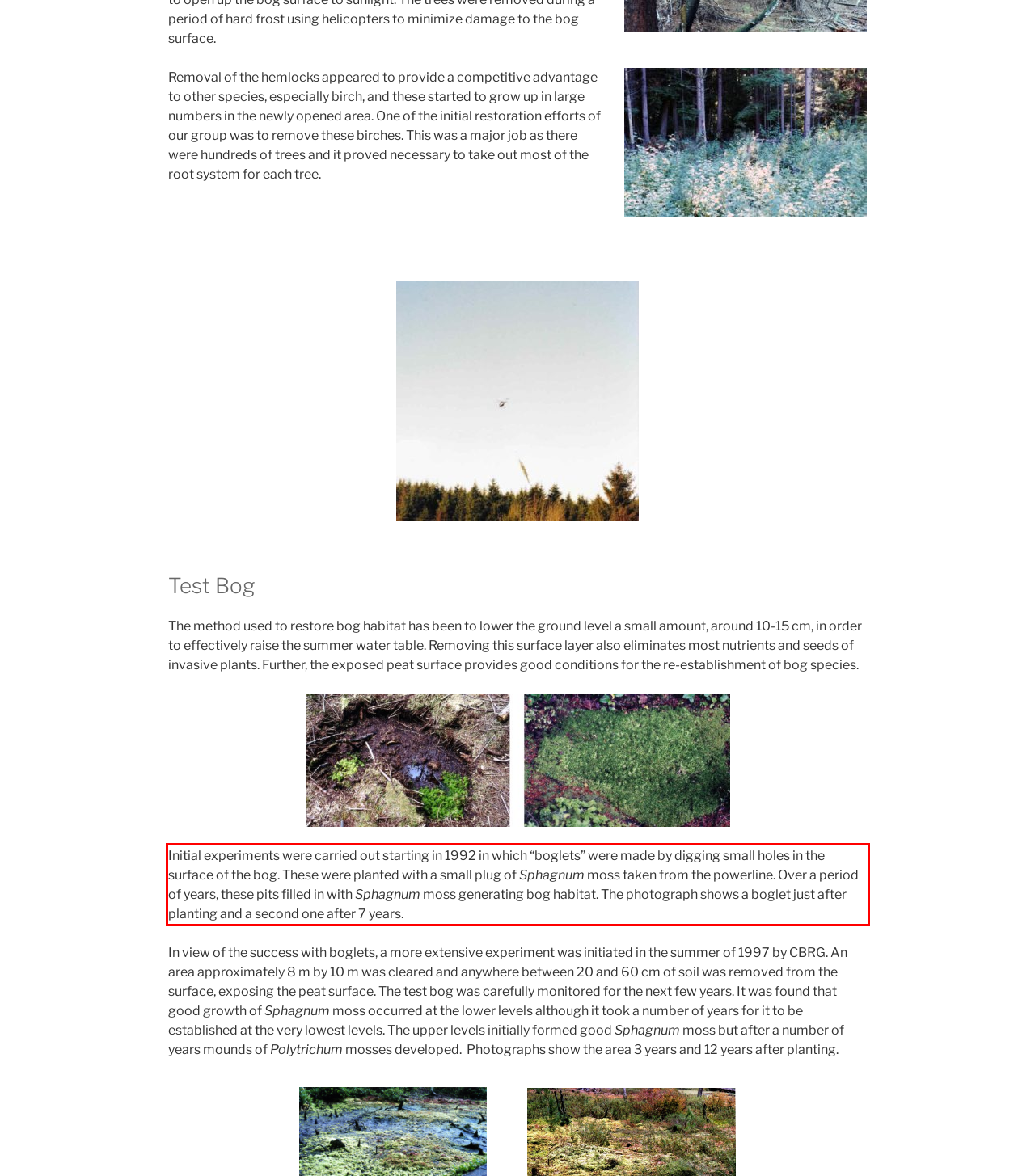By examining the provided screenshot of a webpage, recognize the text within the red bounding box and generate its text content.

Initial experiments were carried out starting in 1992 in which “boglets” were made by digging small holes in the surface of the bog. These were planted with a small plug of Sphagnum moss taken from the powerline. Over a period of years, these pits filled in with Sphagnum moss generating bog habitat. The photograph shows a boglet just after planting and a second one after 7 years.